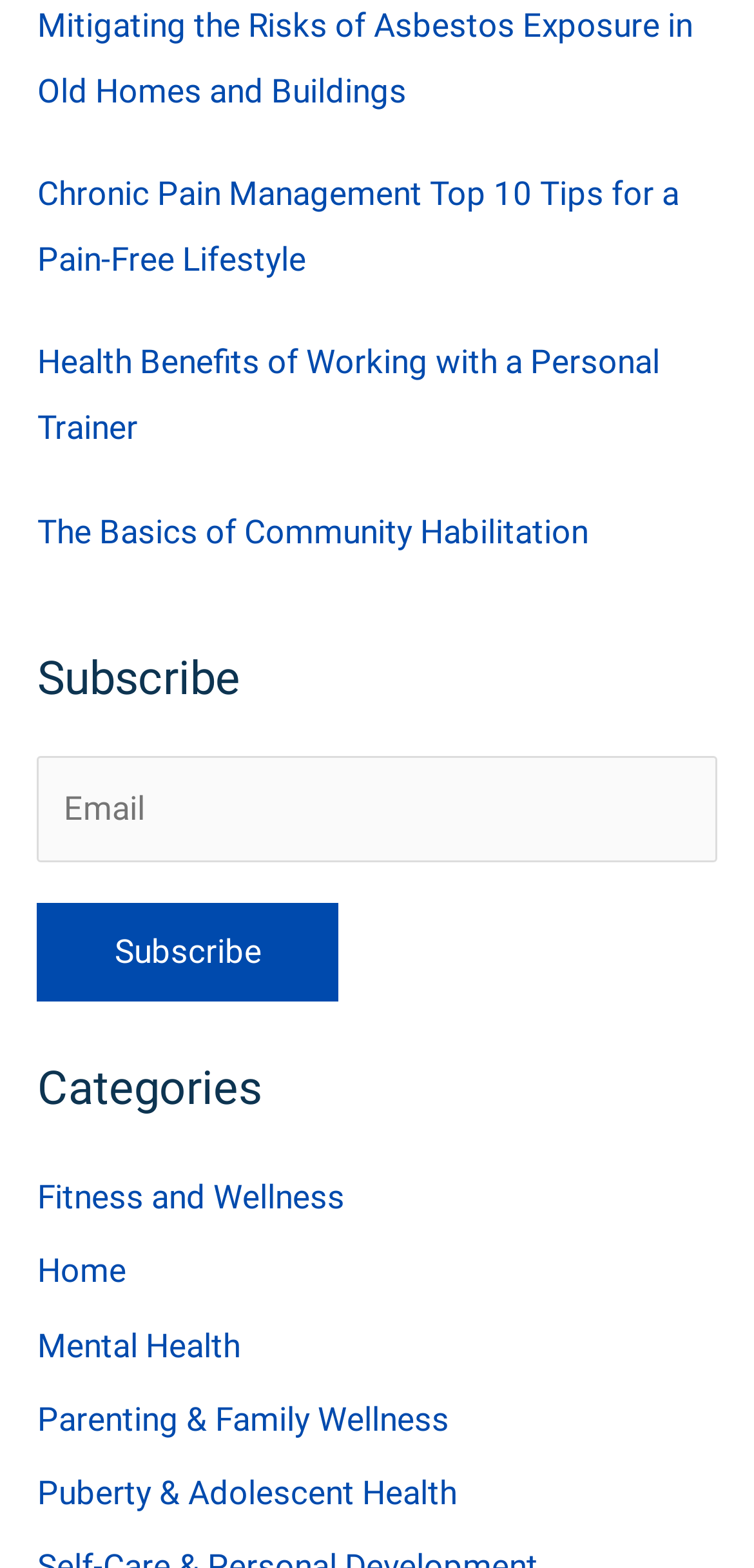Kindly determine the bounding box coordinates of the area that needs to be clicked to fulfill this instruction: "Subscribe to the newsletter".

[0.049, 0.482, 0.951, 0.639]